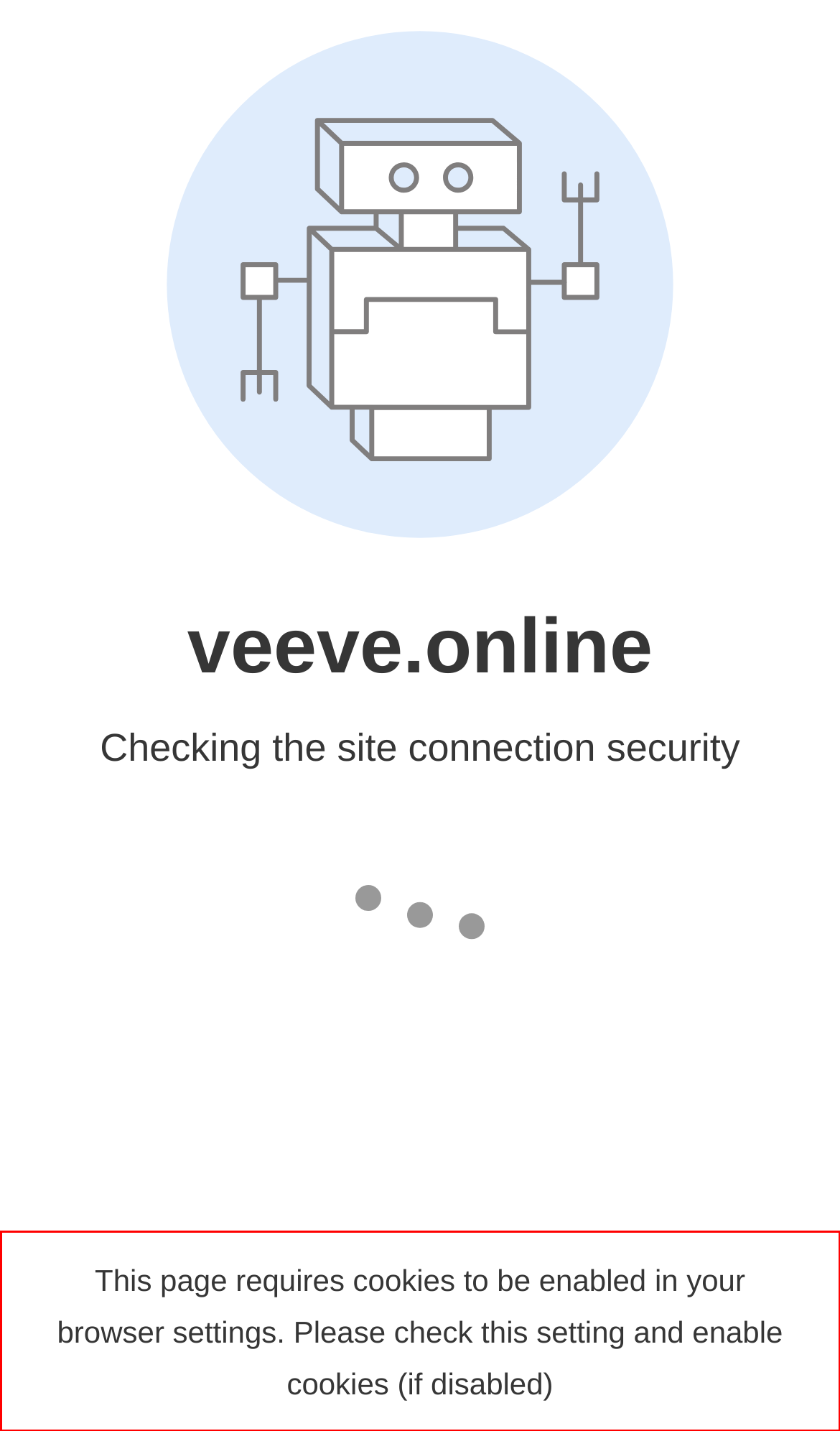Analyze the screenshot of the webpage that features a red bounding box and recognize the text content enclosed within this red bounding box.

This page requires cookies to be enabled in your browser settings. Please check this setting and enable cookies (if disabled)